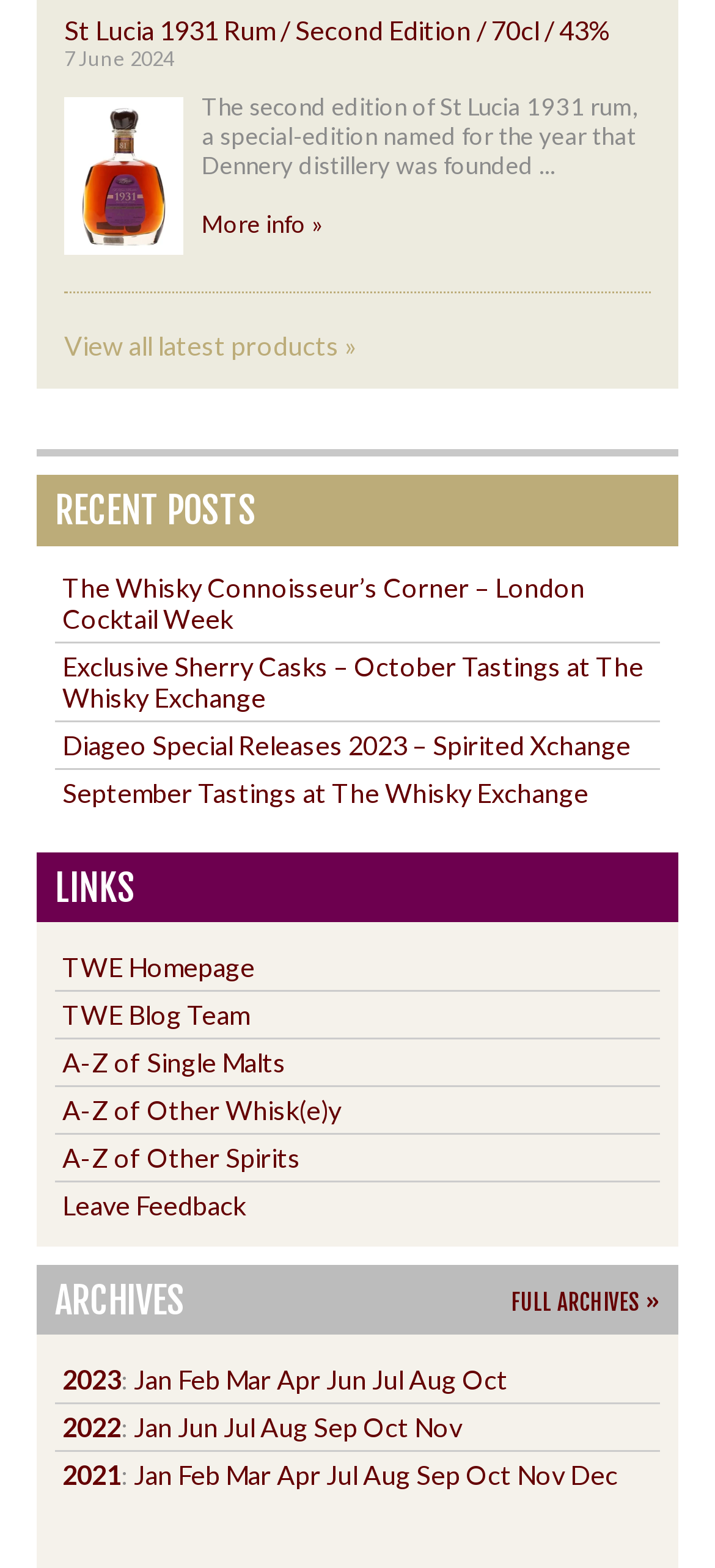Find and specify the bounding box coordinates that correspond to the clickable region for the instruction: "Explore archives from 2023".

[0.087, 0.87, 0.169, 0.89]